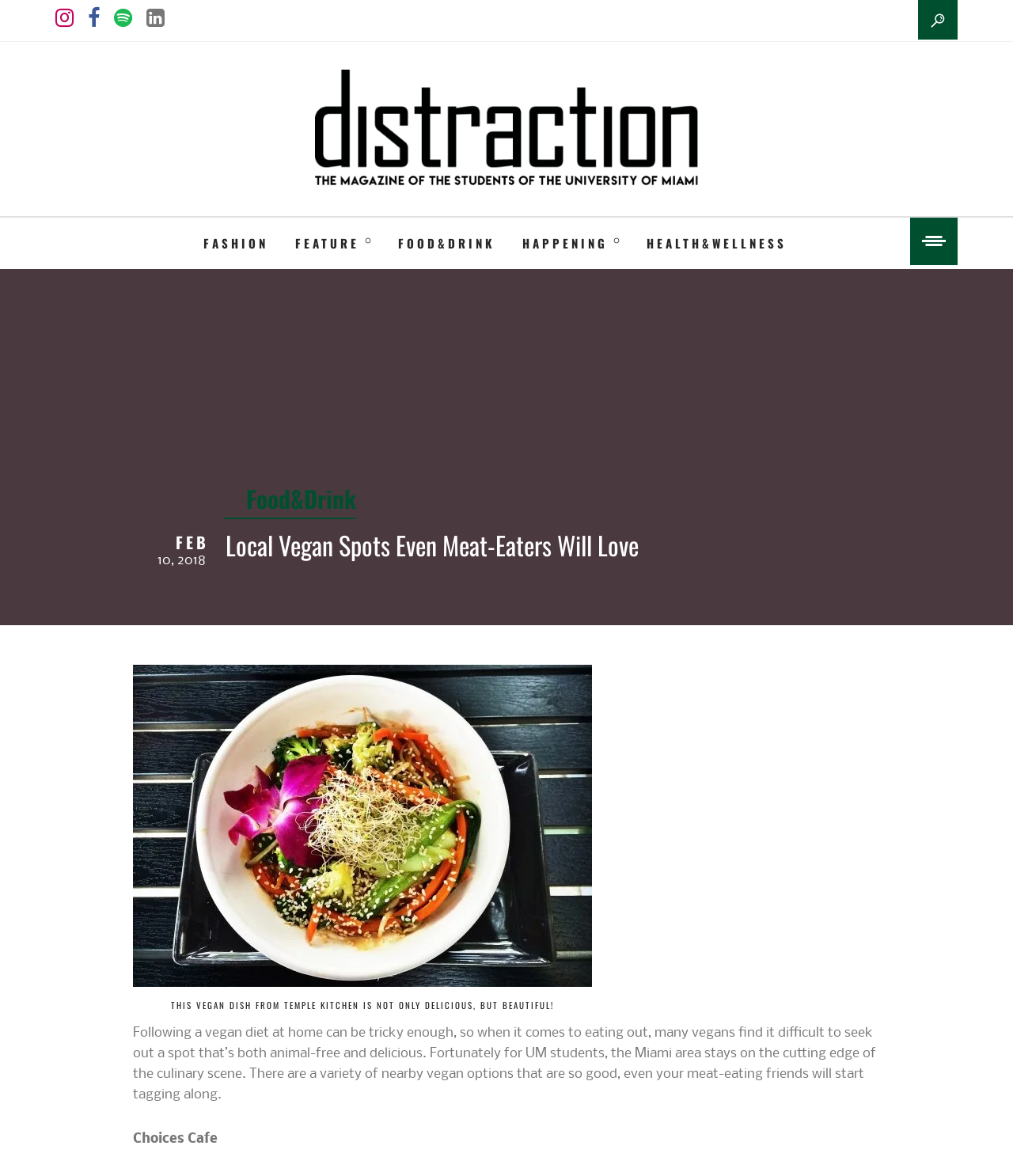Highlight the bounding box of the UI element that corresponds to this description: "Donate".

[0.906, 0.817, 0.945, 0.841]